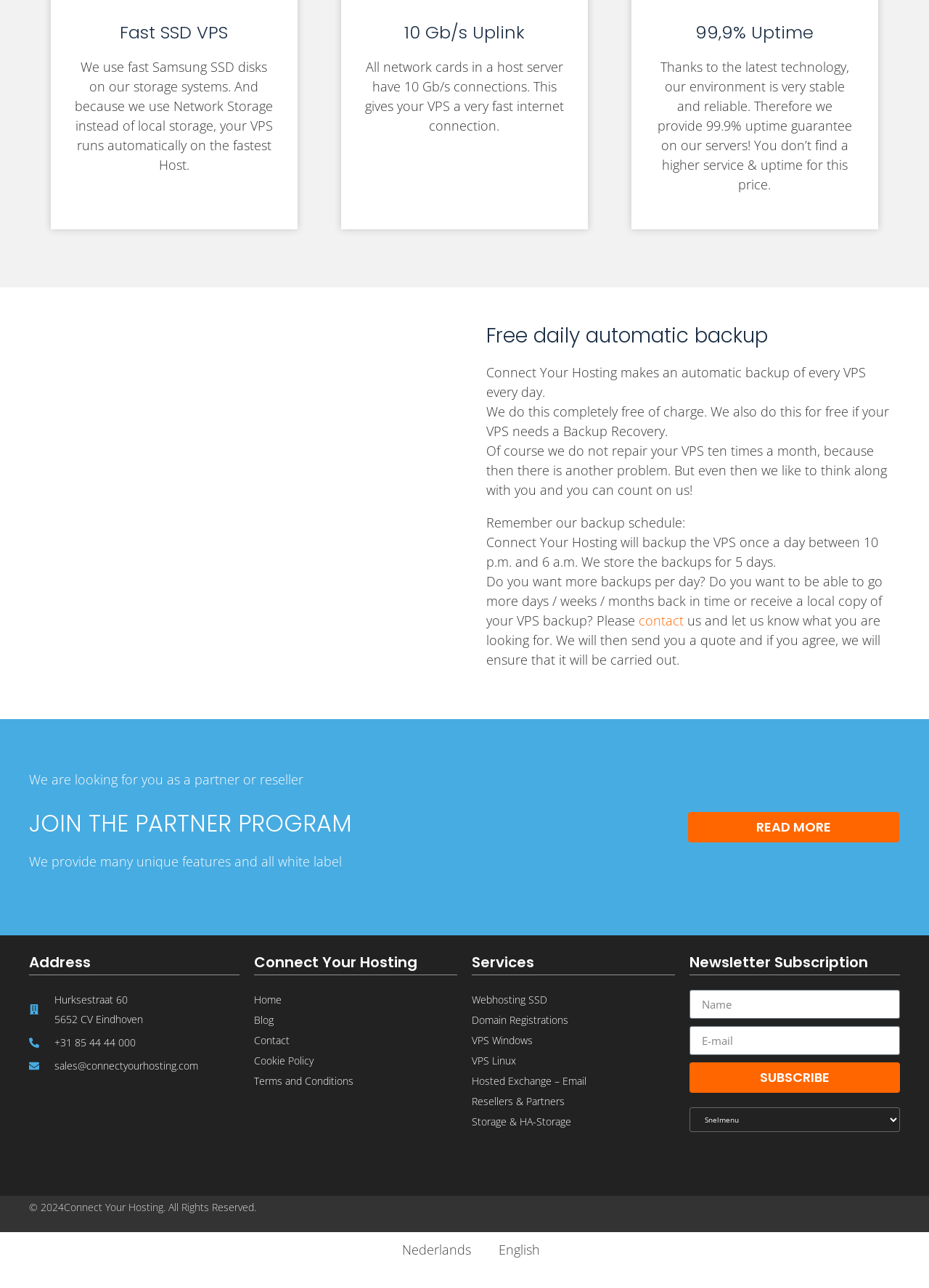What is the uptime guarantee of the servers? Using the information from the screenshot, answer with a single word or phrase.

99.9%